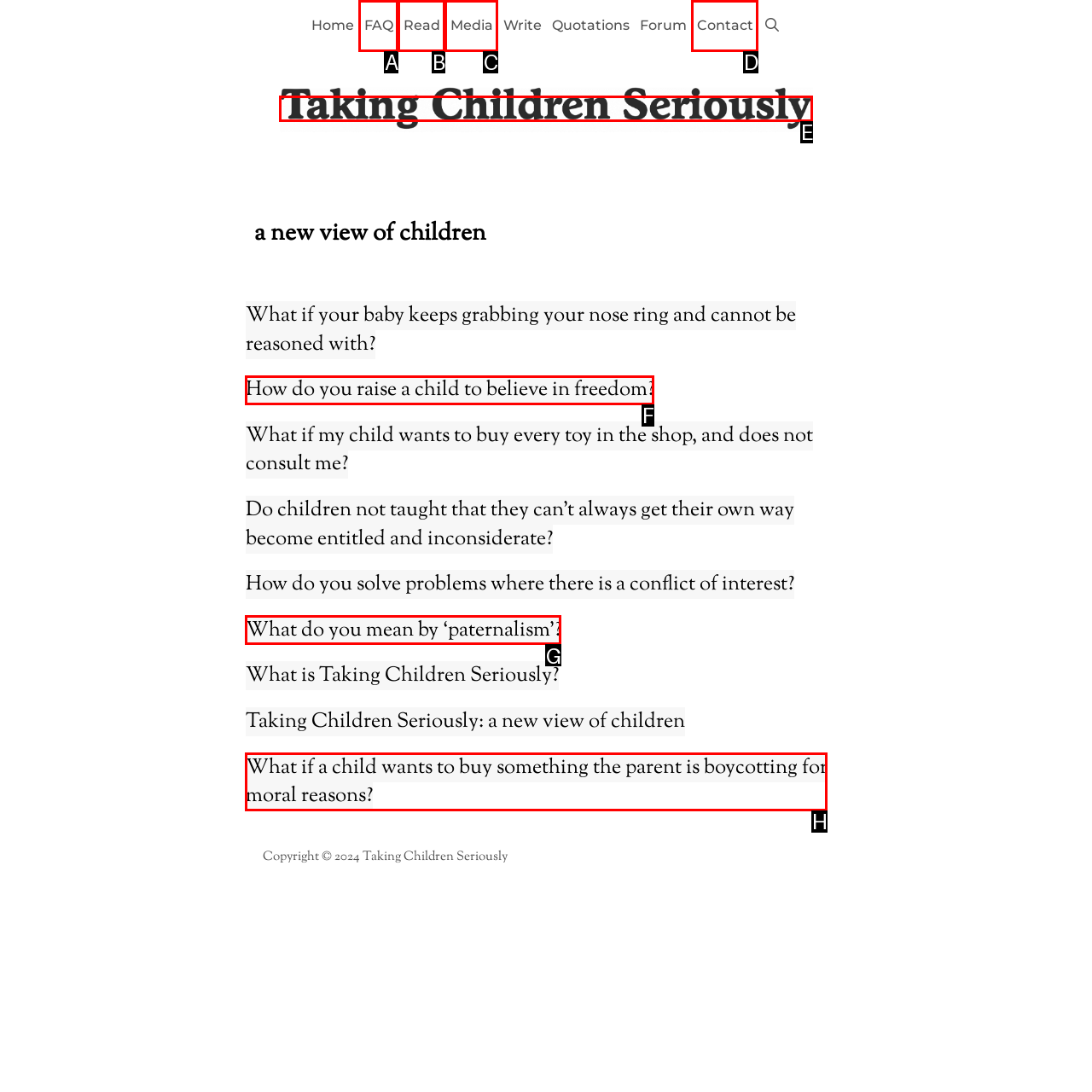Which lettered UI element aligns with this description: About
Provide your answer using the letter from the available choices.

None